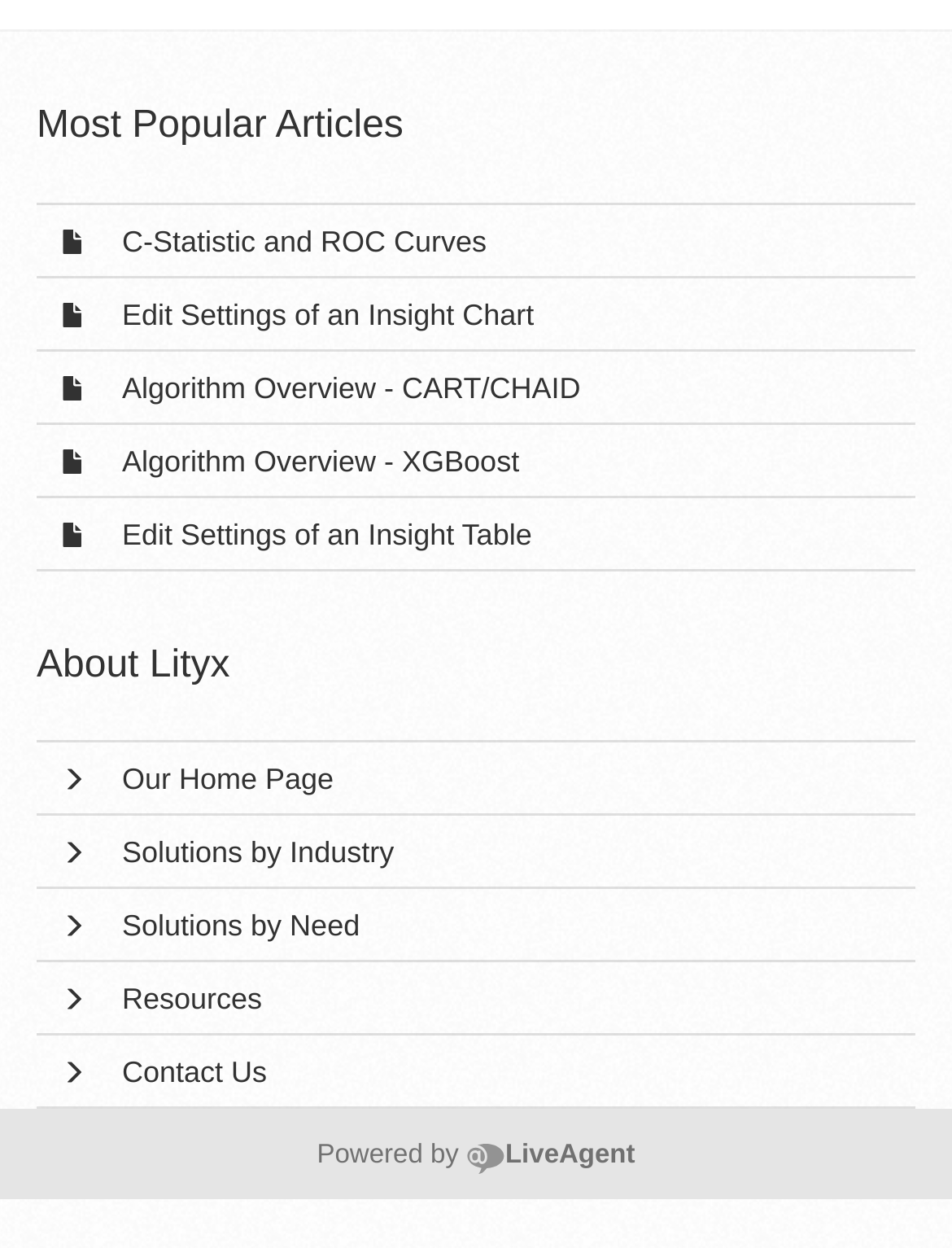Please determine the bounding box coordinates of the element's region to click for the following instruction: "contact us".

[0.128, 0.846, 0.28, 0.873]